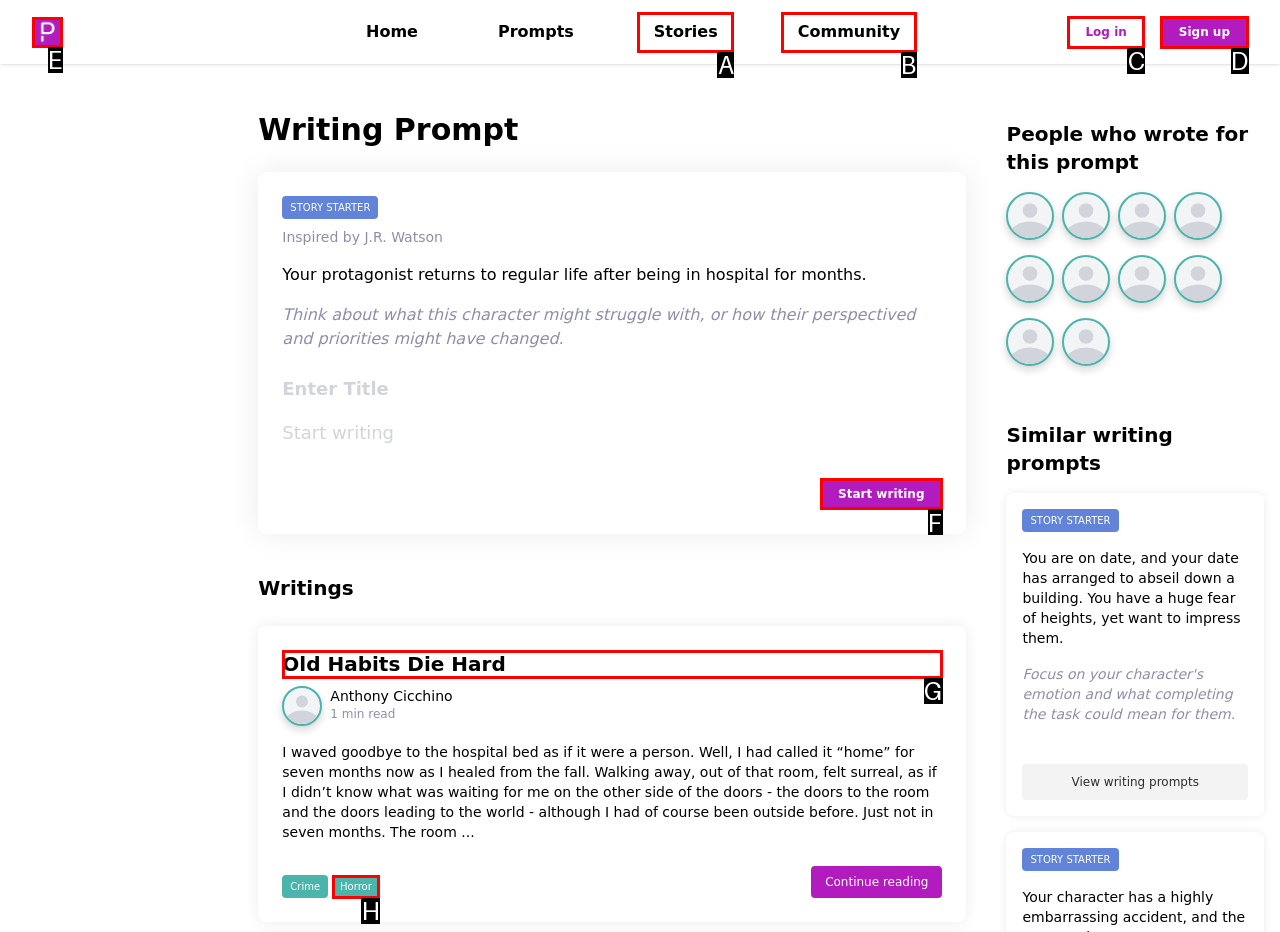Select the appropriate HTML element to click for the following task: Click the 'Start writing' button
Answer with the letter of the selected option from the given choices directly.

F